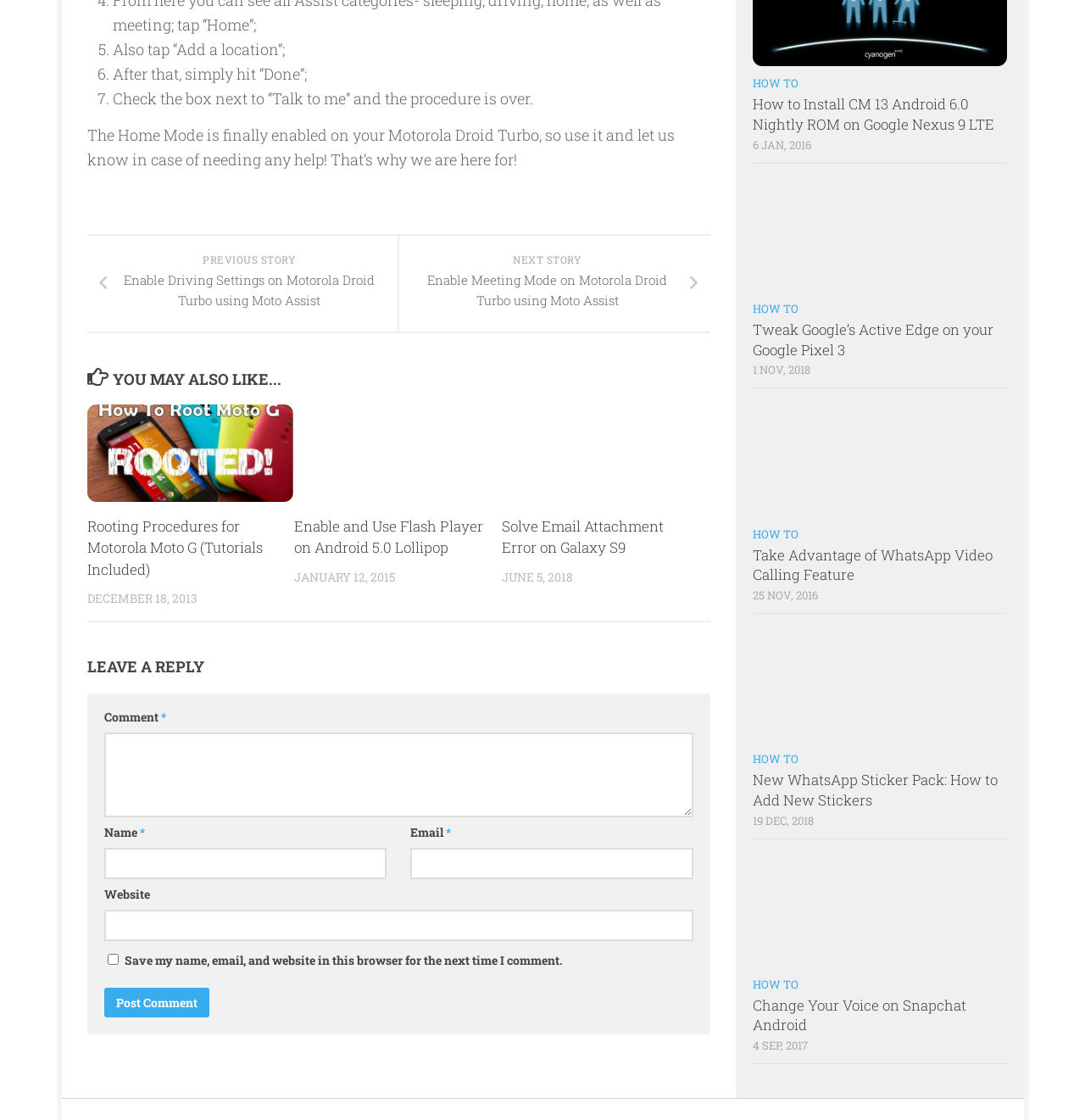Given the description "parent_node: Website name="url"", provide the bounding box coordinates of the corresponding UI element.

[0.096, 0.813, 0.639, 0.841]